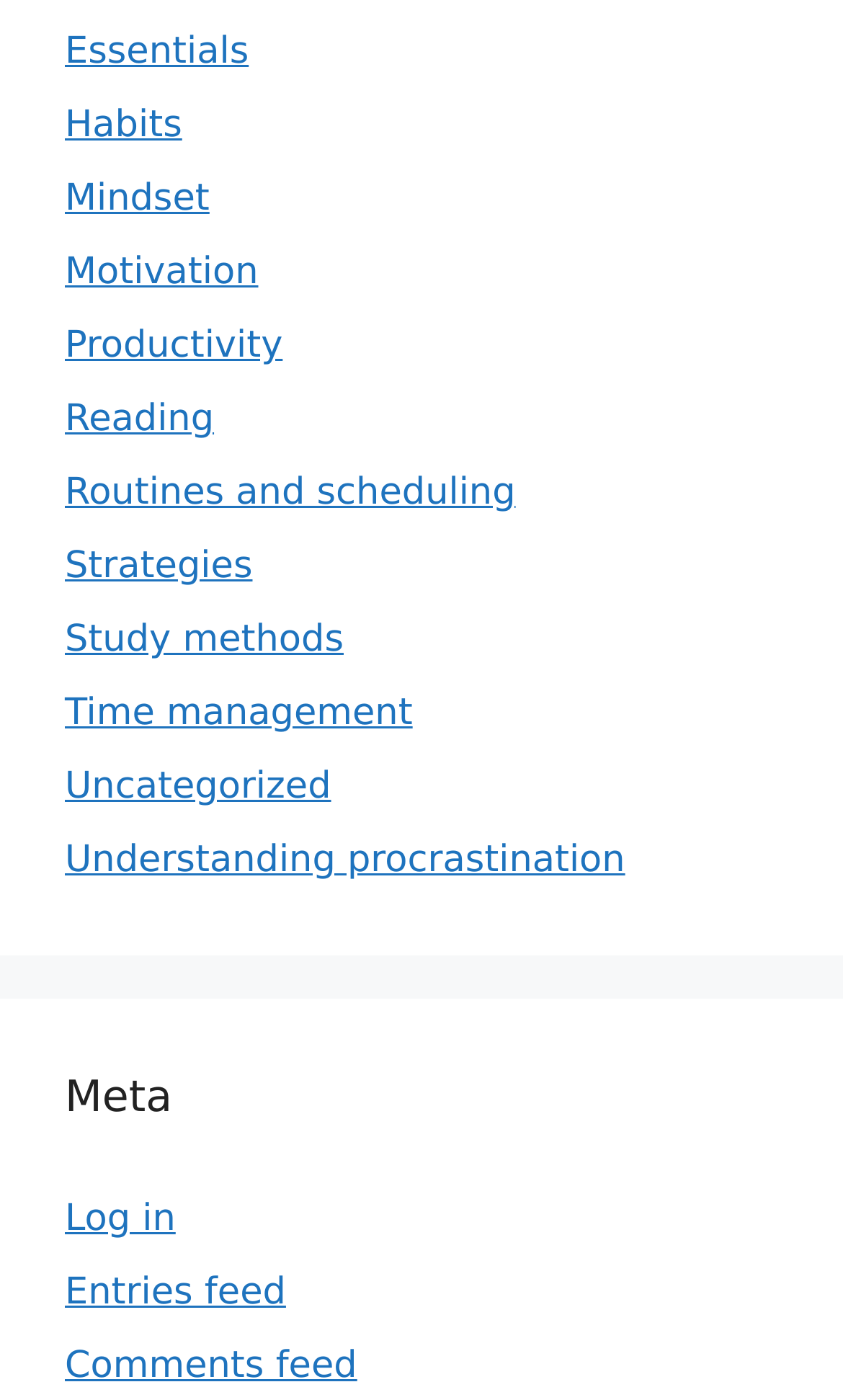Please locate the bounding box coordinates of the element that should be clicked to complete the given instruction: "View Mindset".

[0.077, 0.127, 0.249, 0.158]